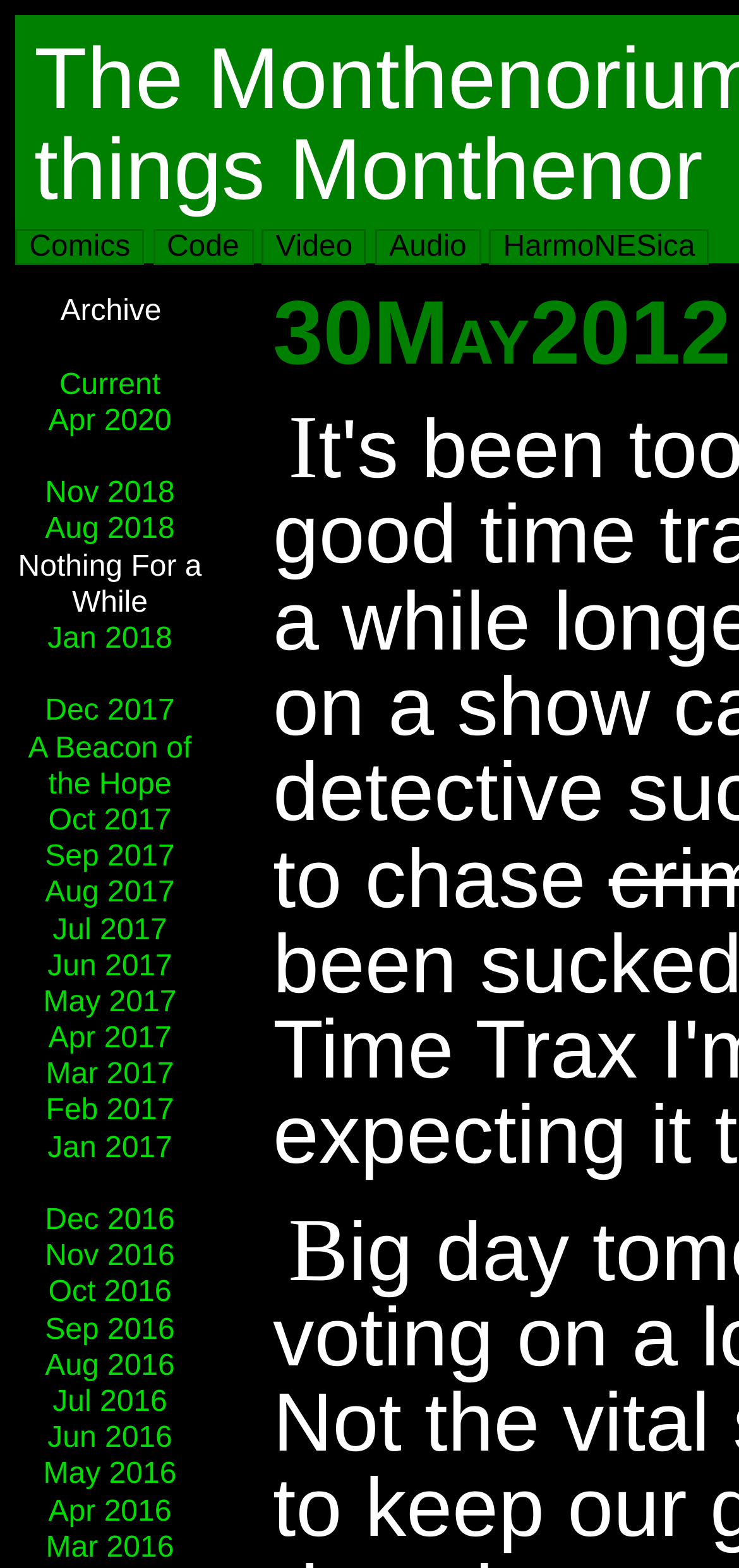What is the title of the link below 'Aug 2018'?
Use the information from the image to give a detailed answer to the question.

By examining the archive links, I found that the link below 'Aug 2018' has the title 'Nothing For a While', which appears to be a special or notable entry in the archive.